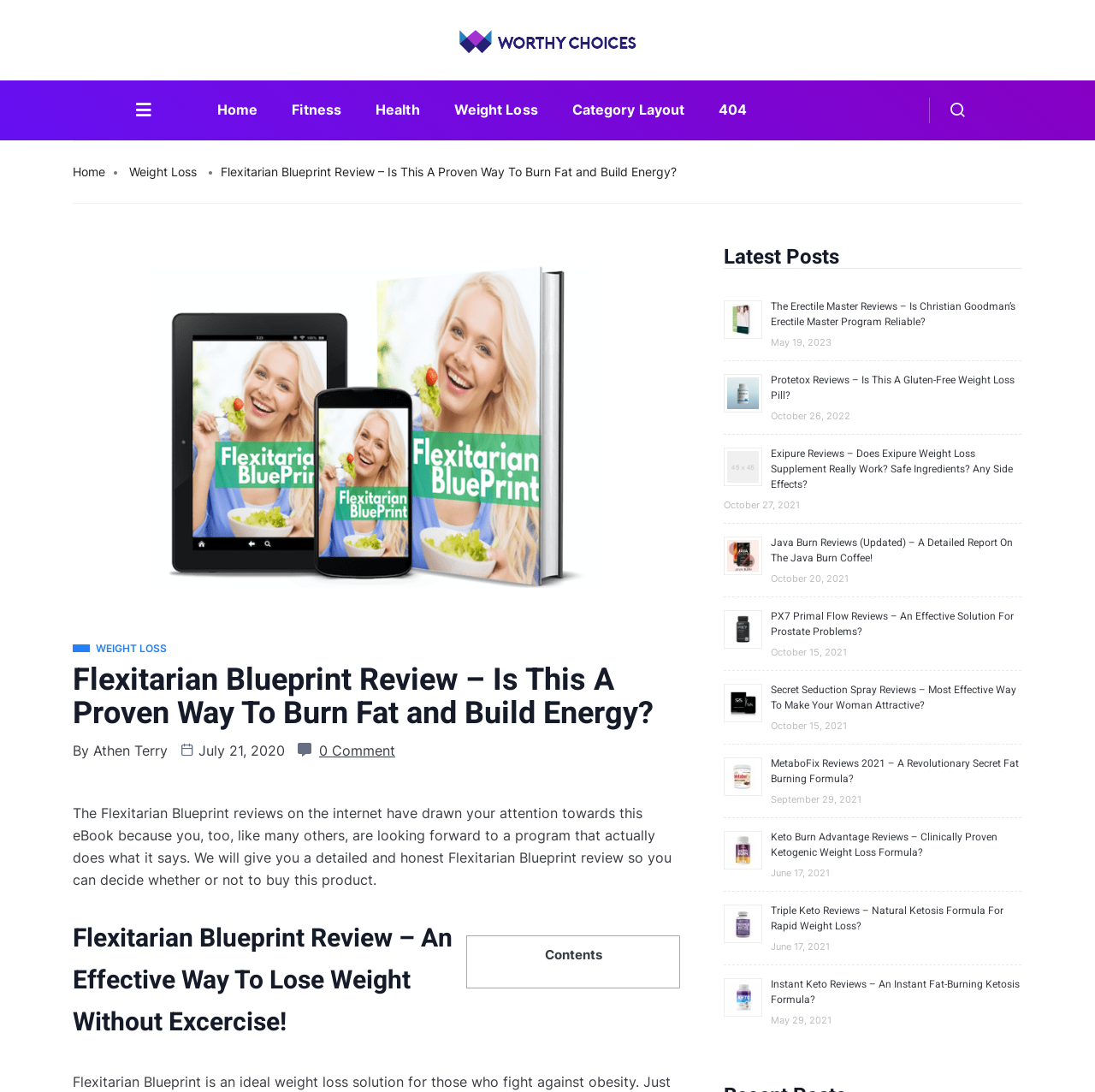Locate and generate the text content of the webpage's heading.

Flexitarian Blueprint Review – Is This A Proven Way To Burn Fat and Build Energy?